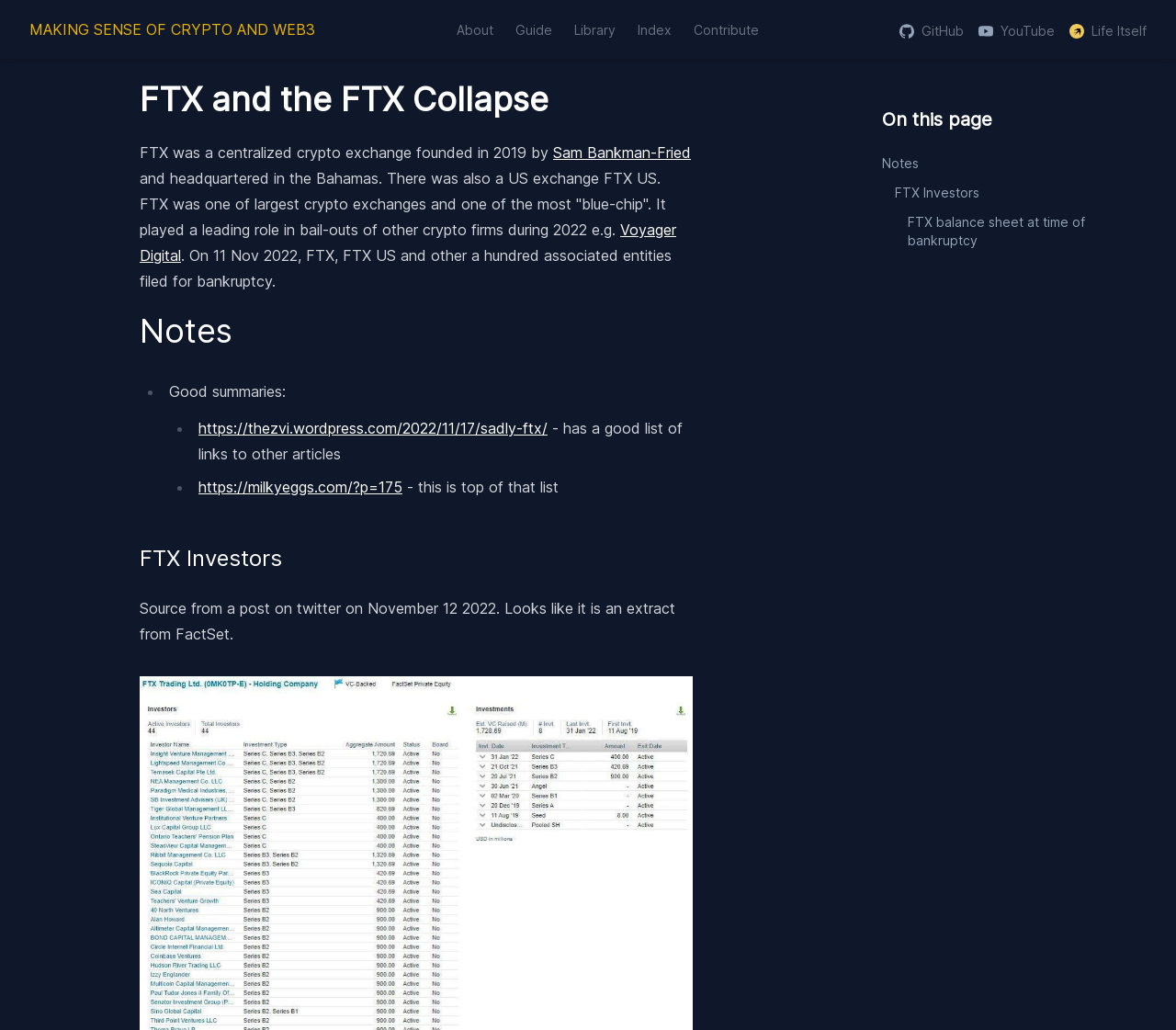What is the name of the author of the article mentioned on the webpage?
Give a one-word or short-phrase answer derived from the screenshot.

Thezvi